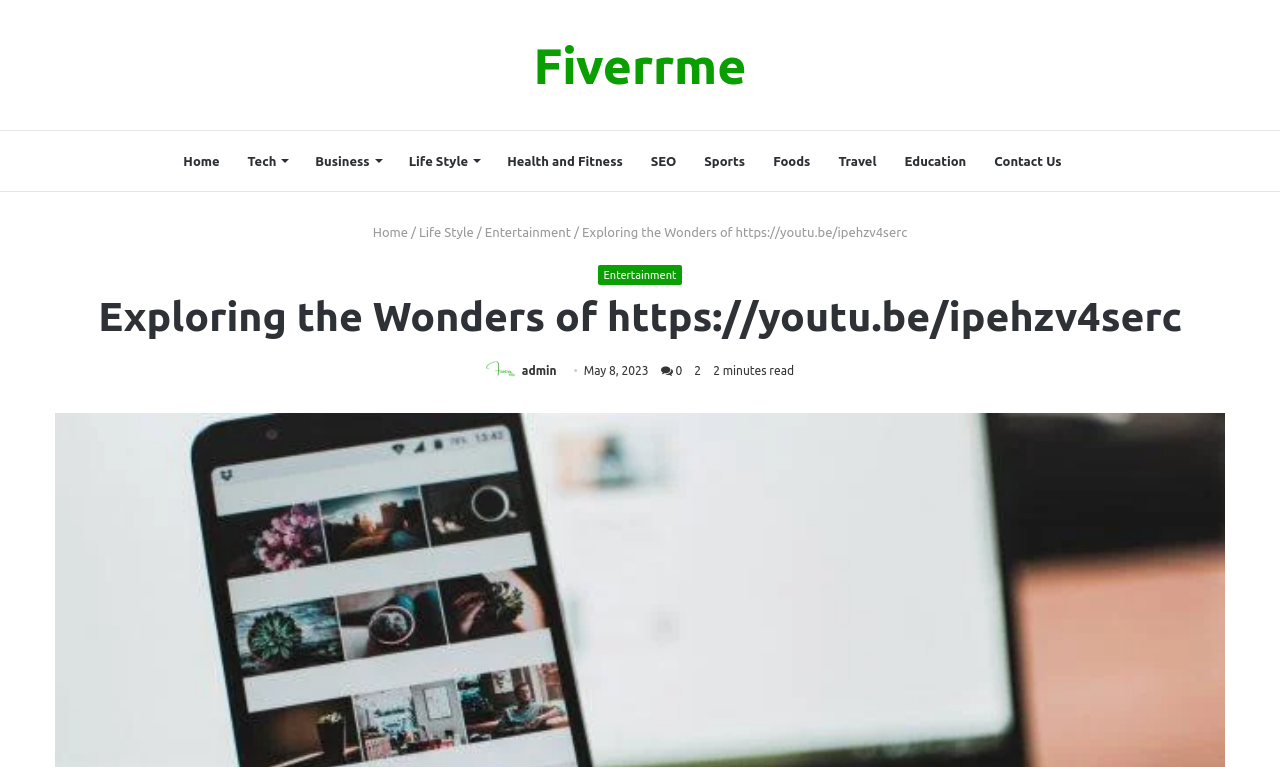What is the date mentioned in the article?
Please use the image to provide a one-word or short phrase answer.

May 8, 2023